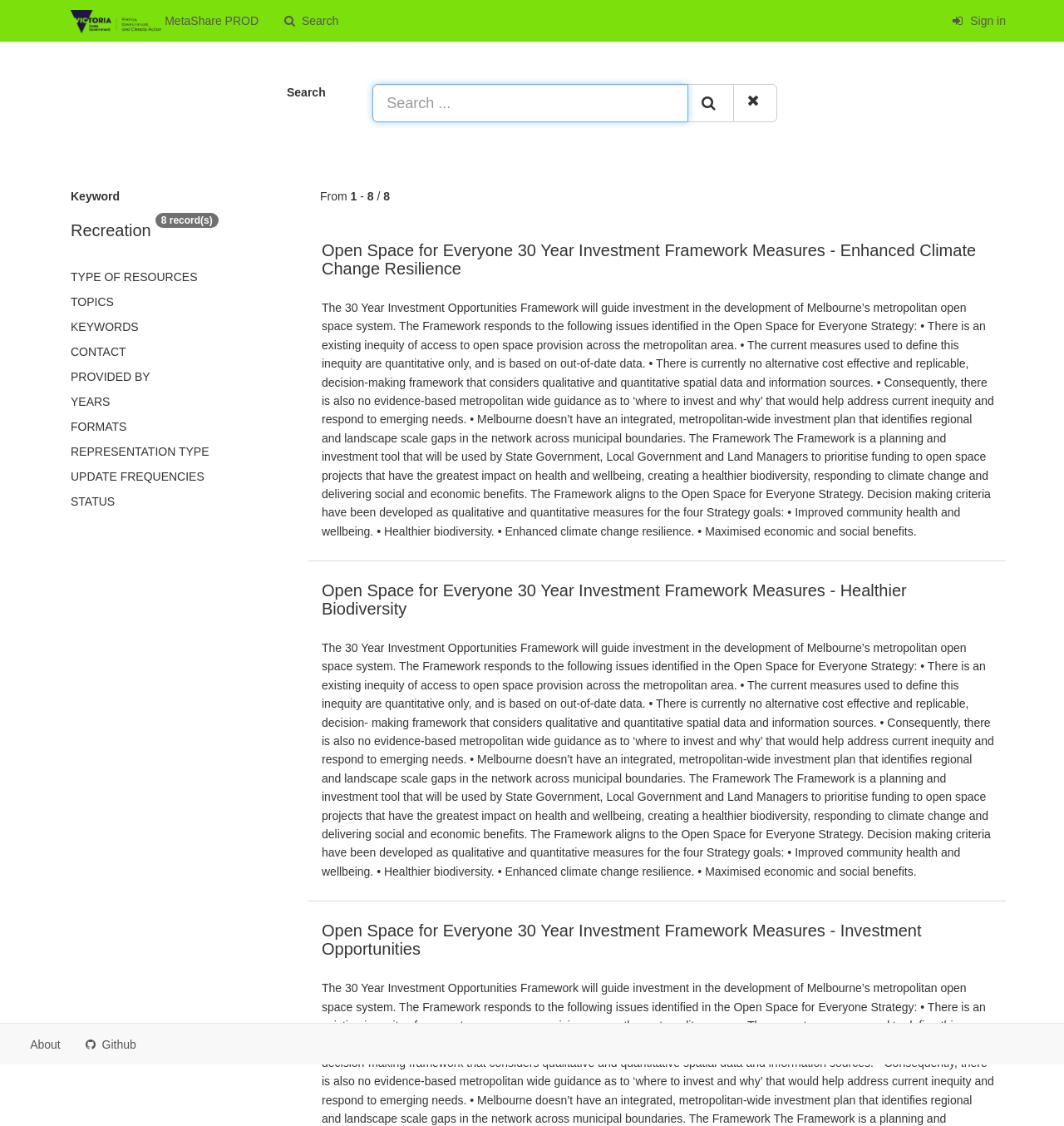Please identify the bounding box coordinates of the element on the webpage that should be clicked to follow this instruction: "Click the logo". The bounding box coordinates should be given as four float numbers between 0 and 1, formatted as [left, top, right, bottom].

None